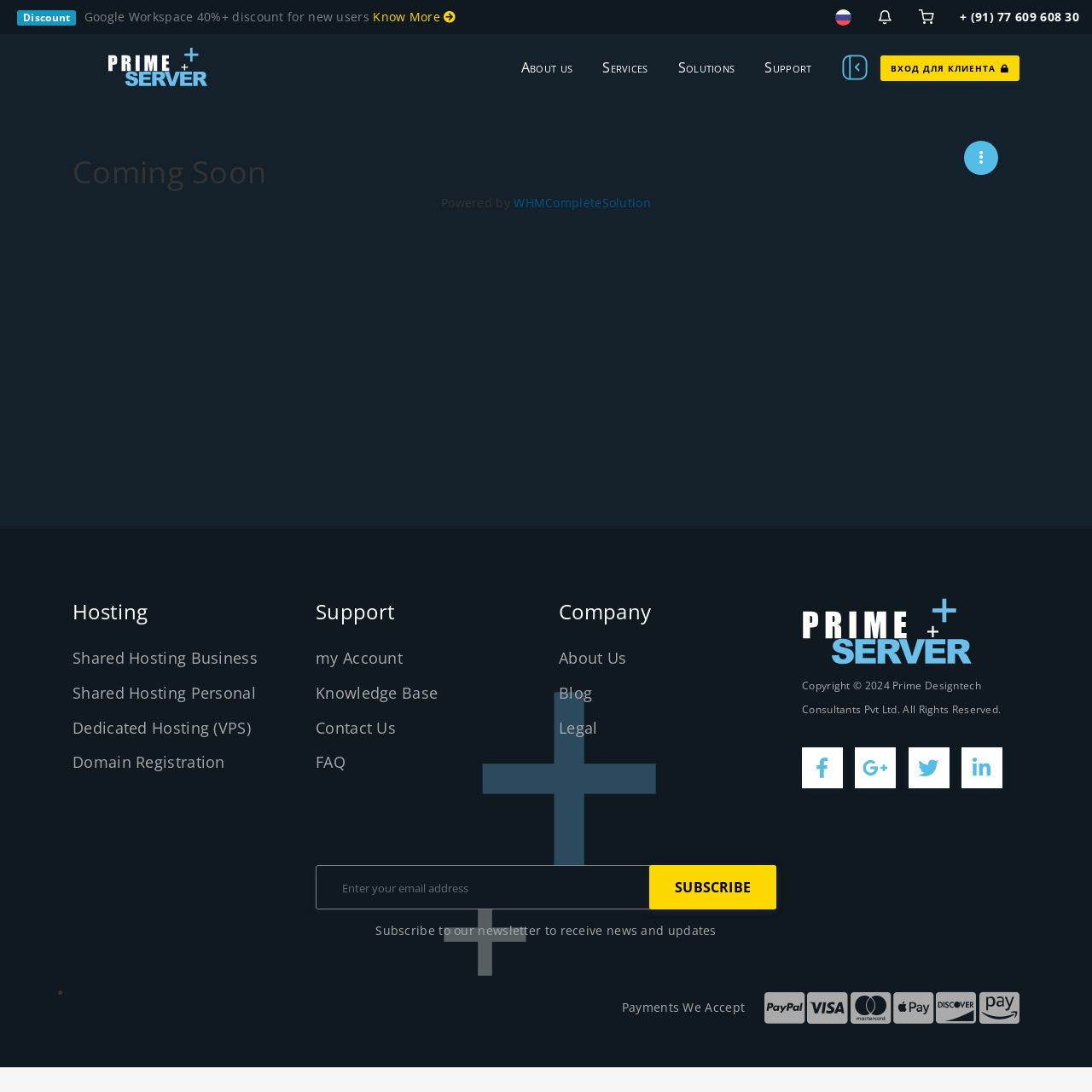Identify the bounding box coordinates of the section to be clicked to complete the task described by the following instruction: "Enter your email address". The coordinates should be four float numbers between 0 and 1, formatted as [left, top, right, bottom].

[0.289, 0.792, 0.711, 0.833]